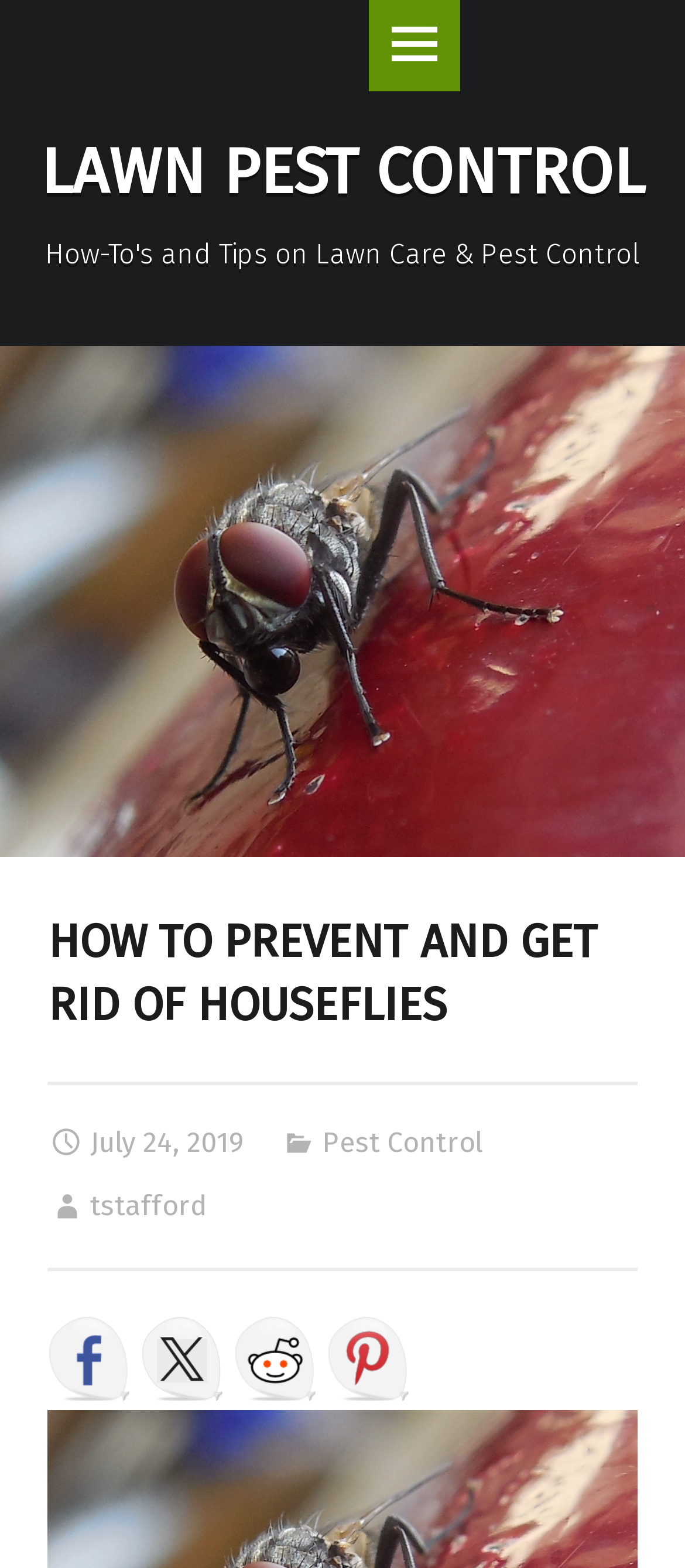Please identify the bounding box coordinates of the element's region that I should click in order to complete the following instruction: "Click the menu button". The bounding box coordinates consist of four float numbers between 0 and 1, i.e., [left, top, right, bottom].

[0.539, 0.0, 0.672, 0.058]